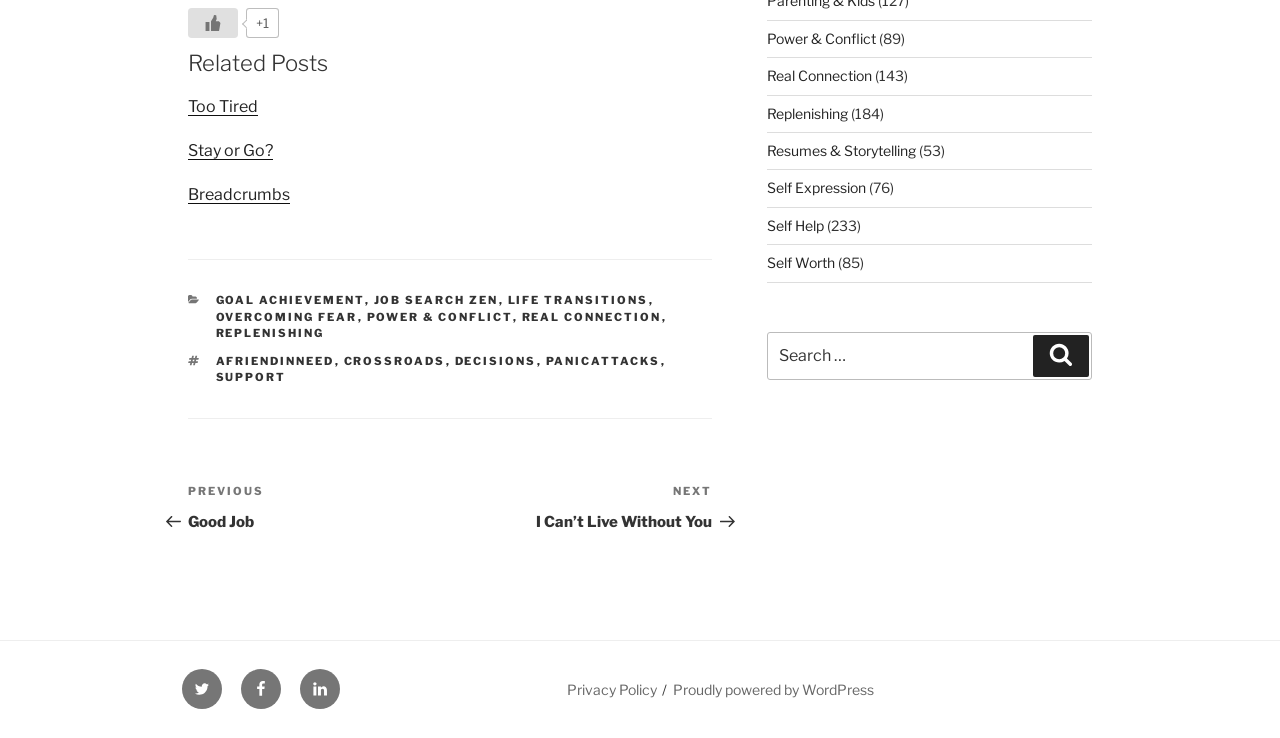Show the bounding box coordinates of the region that should be clicked to follow the instruction: "Click the Like button."

[0.147, 0.011, 0.186, 0.052]